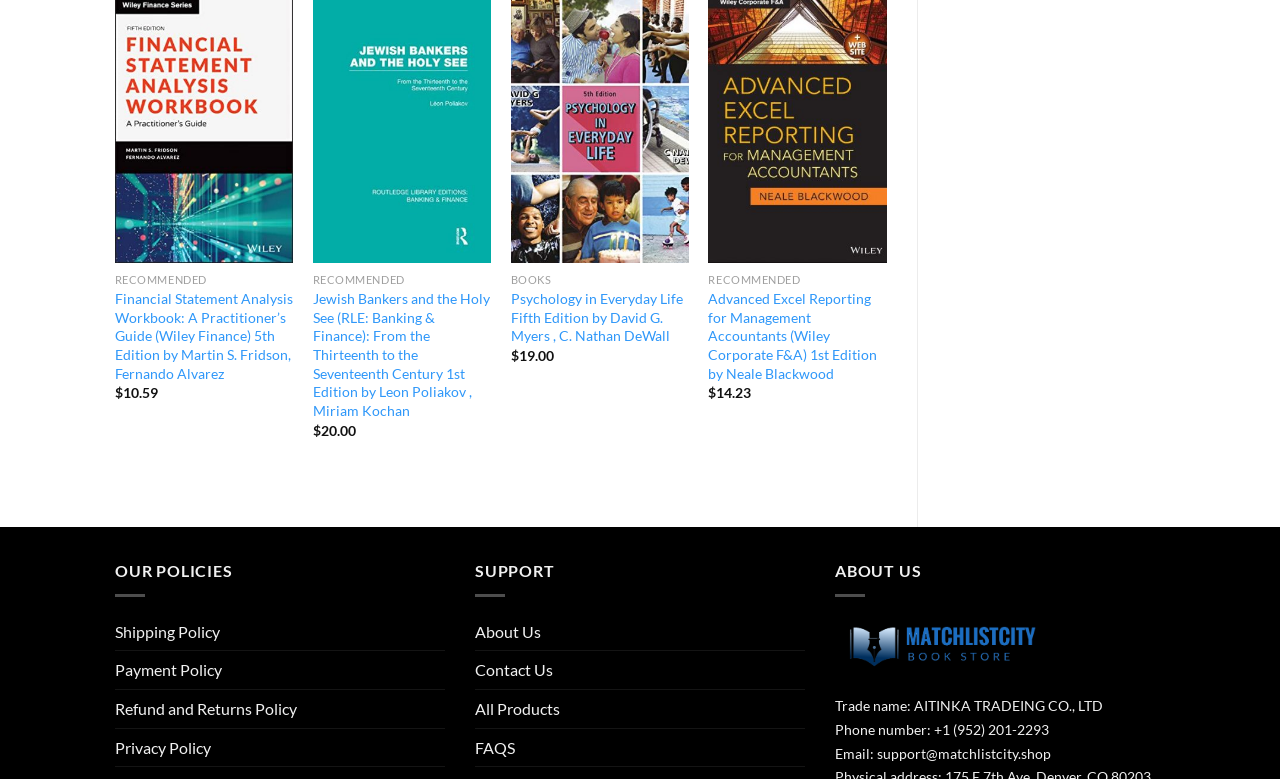Identify the bounding box coordinates of the element to click to follow this instruction: 'View book details'. Ensure the coordinates are four float values between 0 and 1, provided as [left, top, right, bottom].

[0.244, 0.339, 0.384, 0.382]